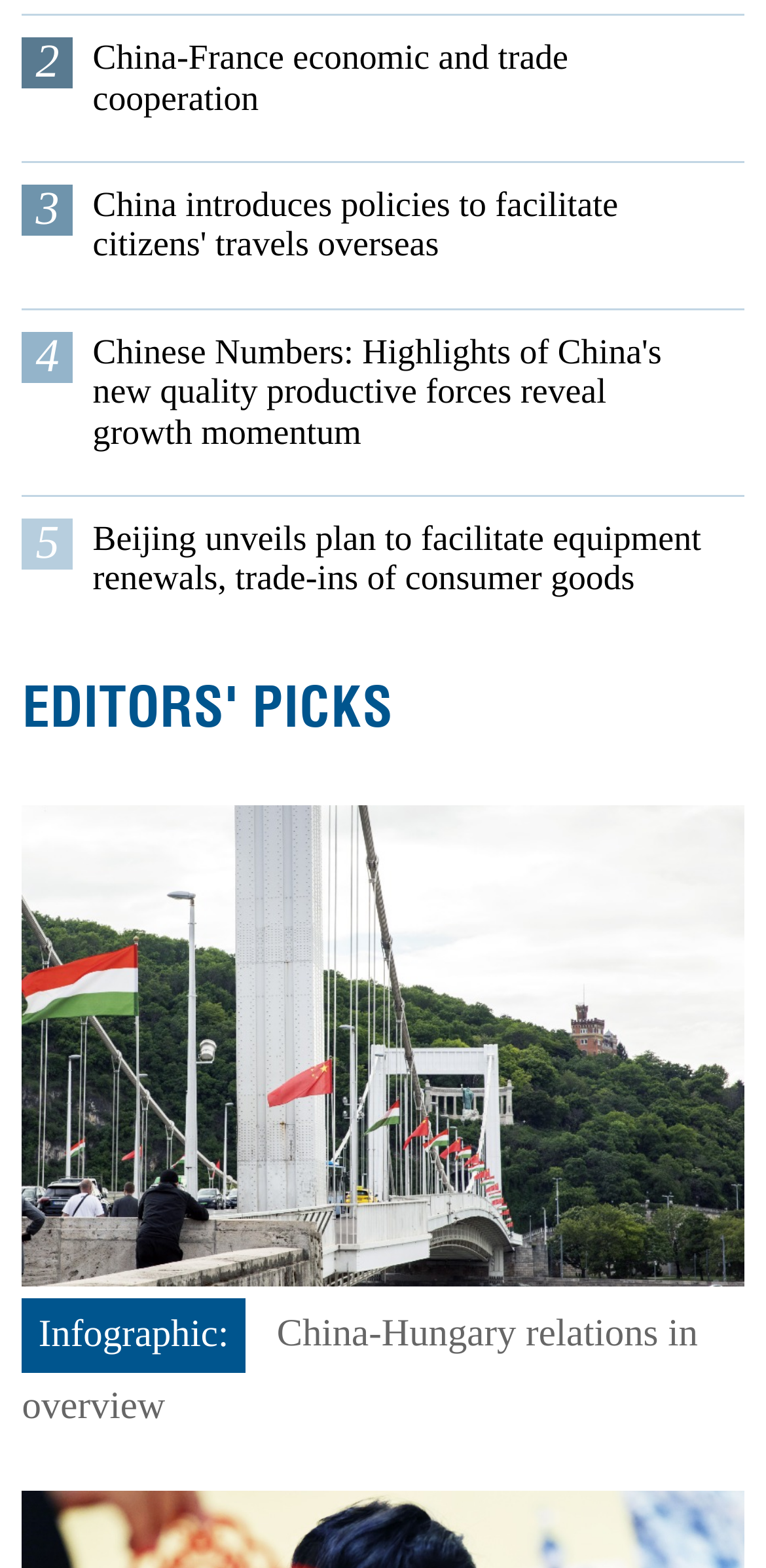Using the description: "China-Hungary relations in overview", determine the UI element's bounding box coordinates. Ensure the coordinates are in the format of four float numbers between 0 and 1, i.e., [left, top, right, bottom].

[0.029, 0.838, 0.911, 0.91]